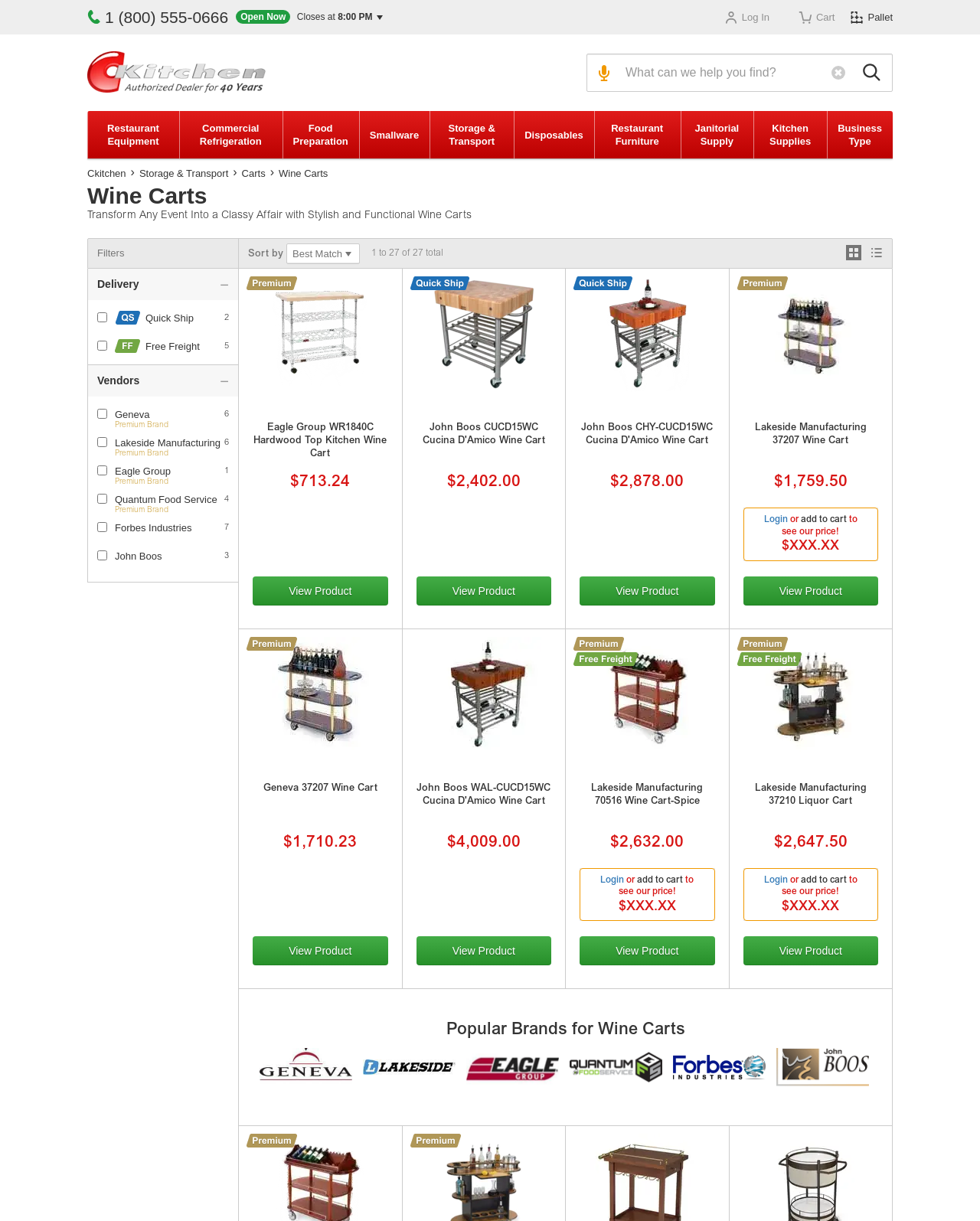What is the phone number to call for assistance?
Answer the question with just one word or phrase using the image.

1 (800) 555-0666